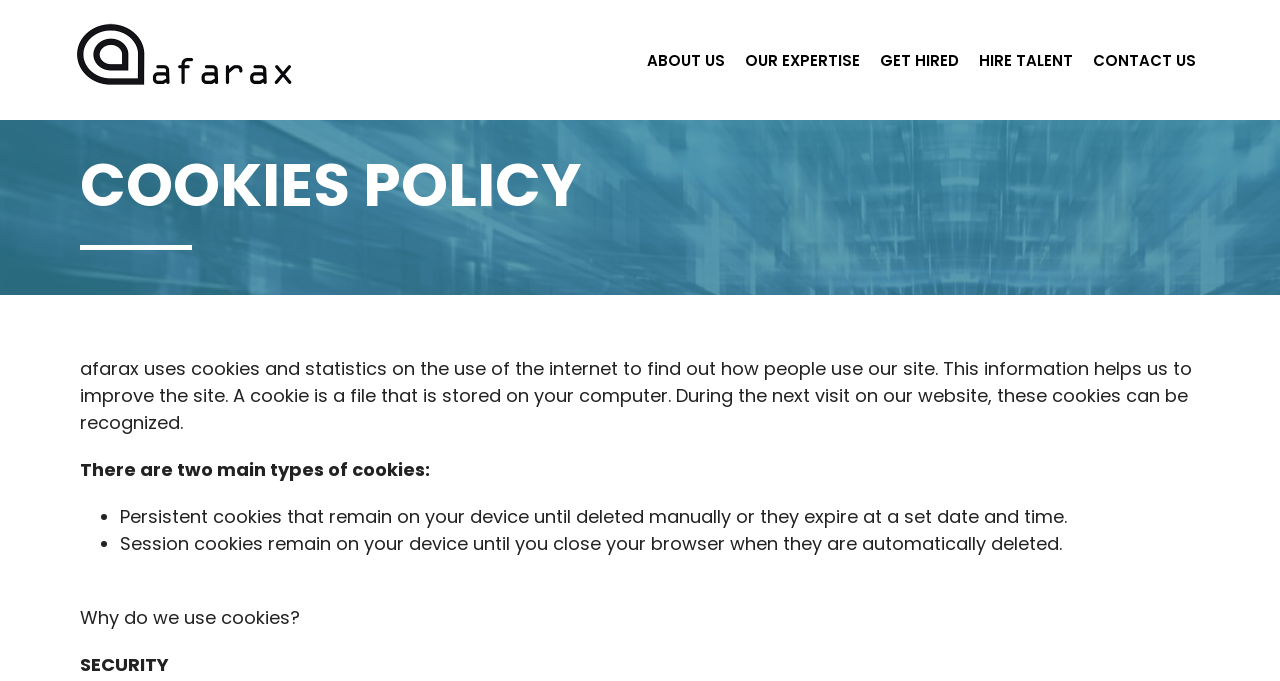What is the purpose of using cookies on afarax?
Examine the image and give a concise answer in one word or a short phrase.

To improve the site